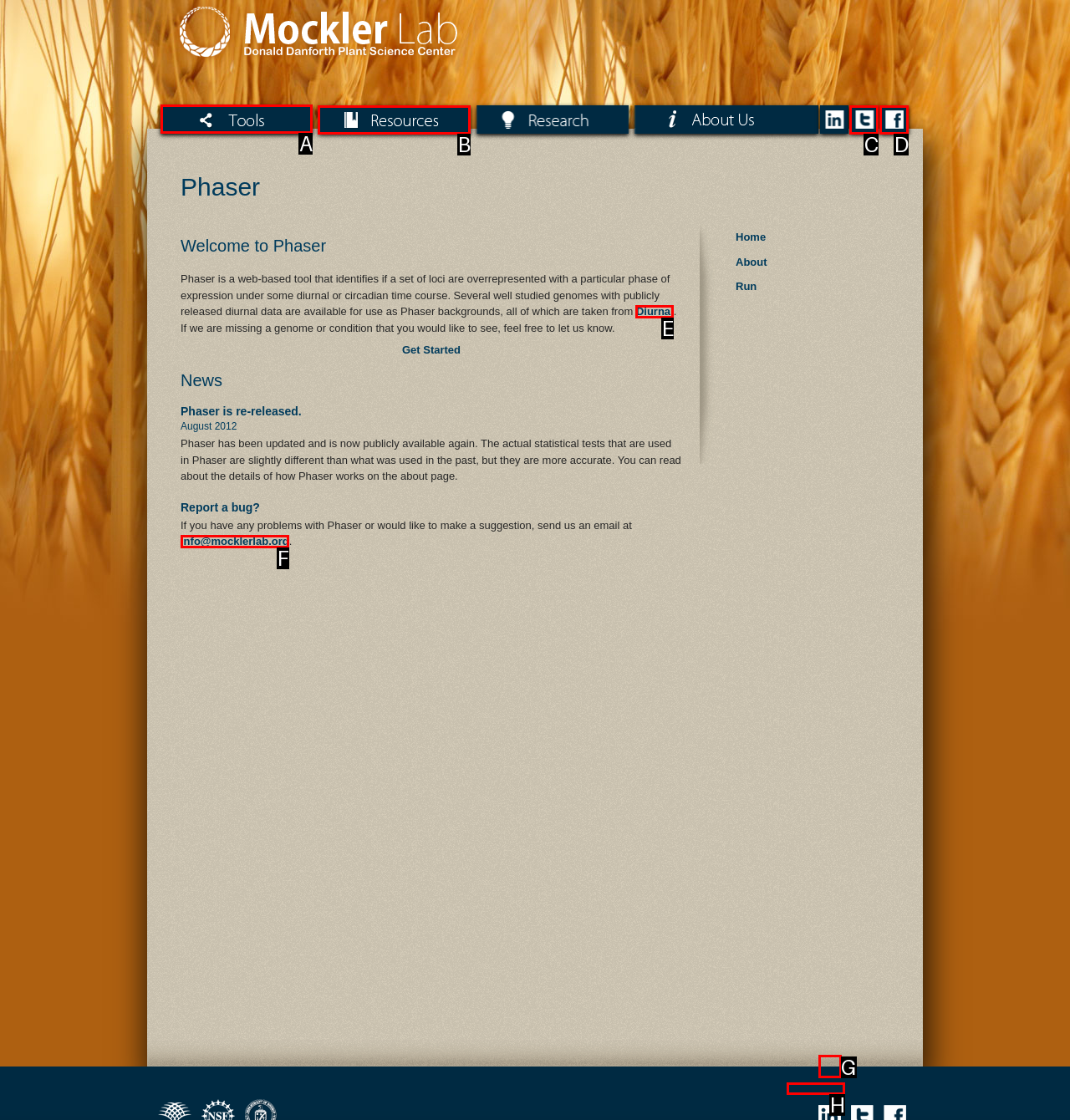Select the proper HTML element to perform the given task: Click on Tools Answer with the corresponding letter from the provided choices.

A